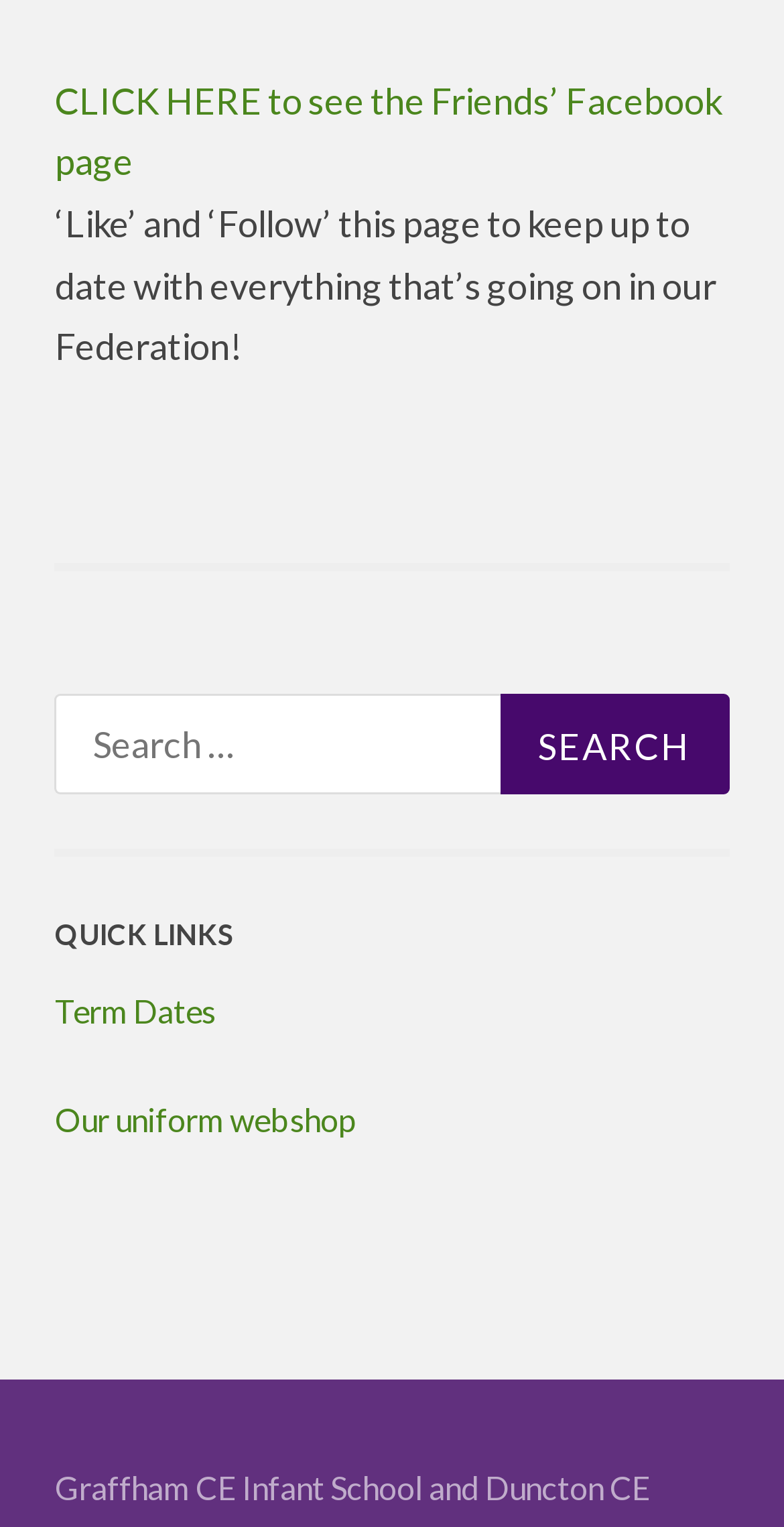Using details from the image, please answer the following question comprehensively:
What is the Facebook page related to?

The link 'CLICK HERE to see the Friends’ Facebook page' is located at the top of the webpage, and the surrounding text suggests that the Facebook page is related to the Federation, which is likely the organization or community that the webpage represents.